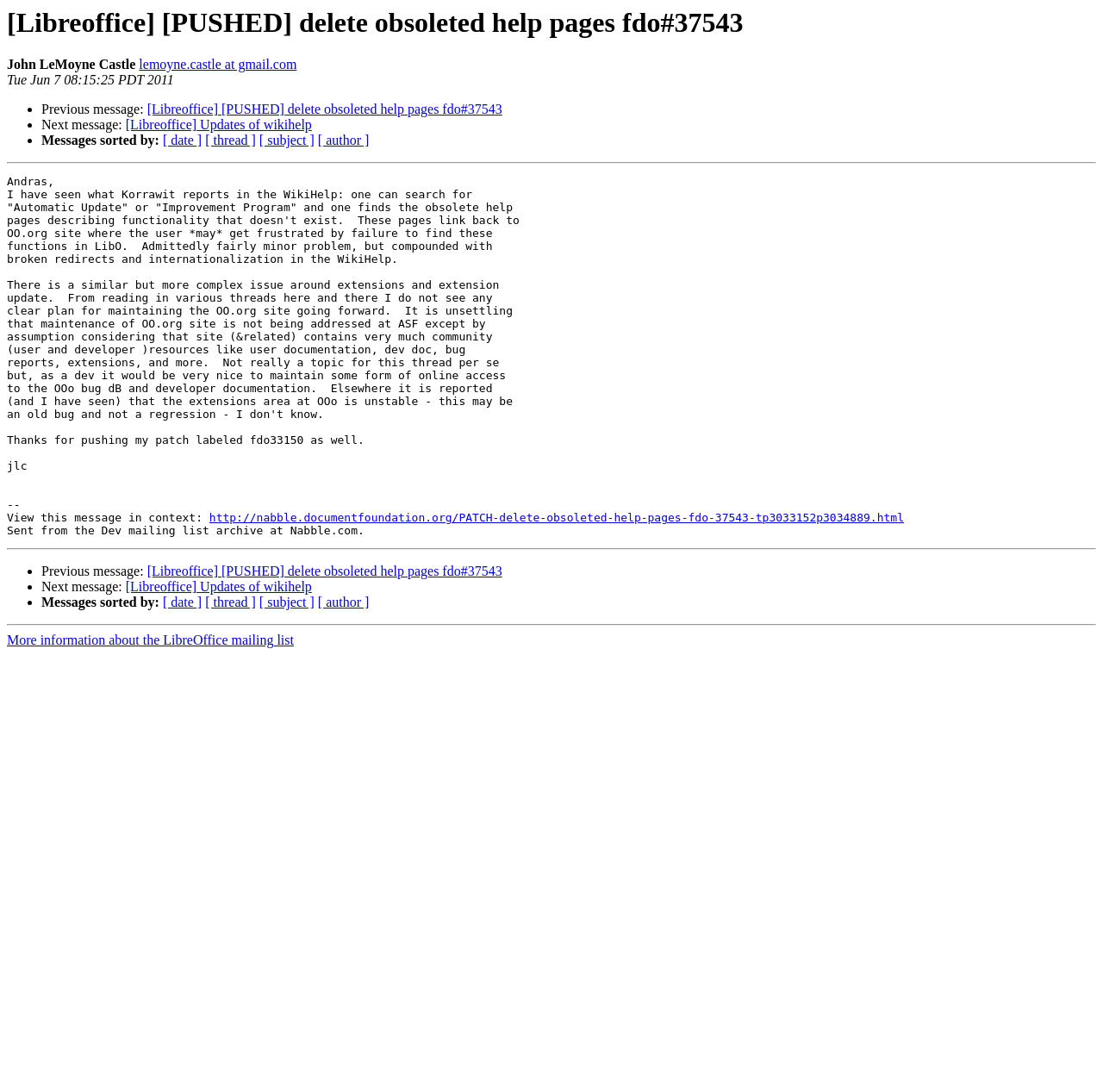What is the date of the message?
Answer the question based on the image using a single word or a brief phrase.

Tue Jun 7 08:15:25 PDT 2011